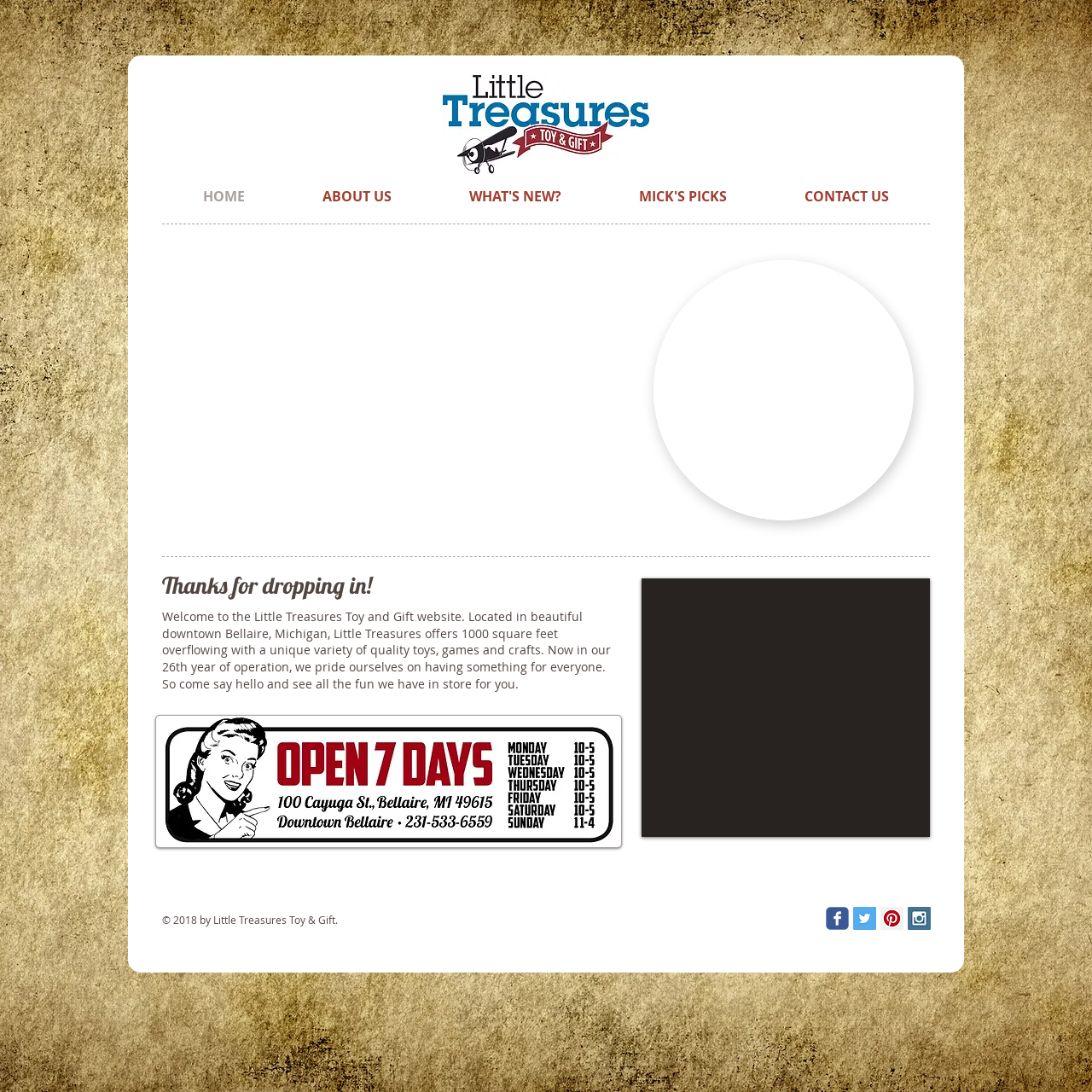What is the name of the image on the slideshow gallery?
Please use the visual content to give a single word or phrase answer.

GreenToys_banner.jpg